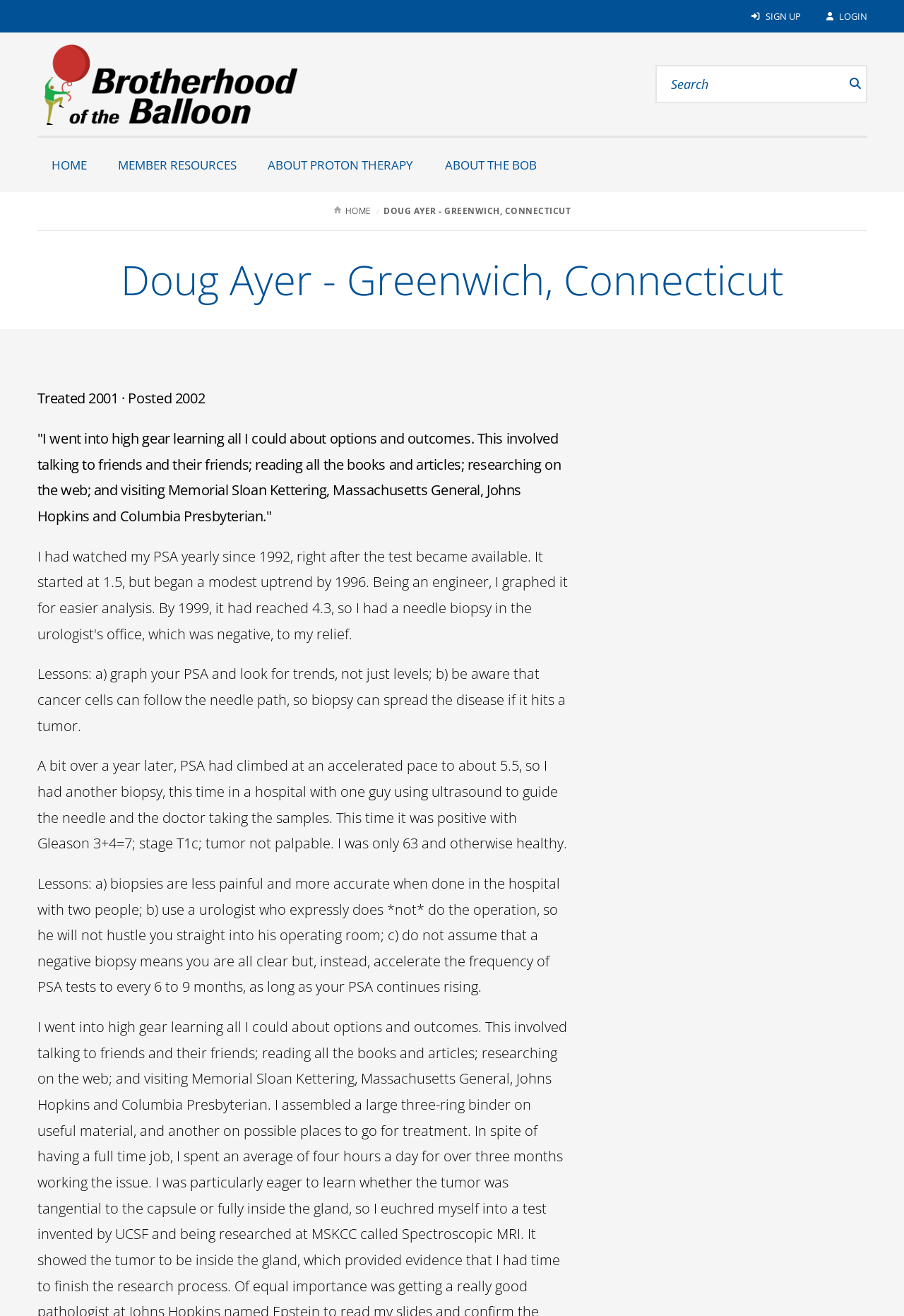Bounding box coordinates should be in the format (top-left x, top-left y, bottom-right x, bottom-right y) and all values should be floating point numbers between 0 and 1. Determine the bounding box coordinate for the UI element described as: Home

[0.041, 0.106, 0.111, 0.145]